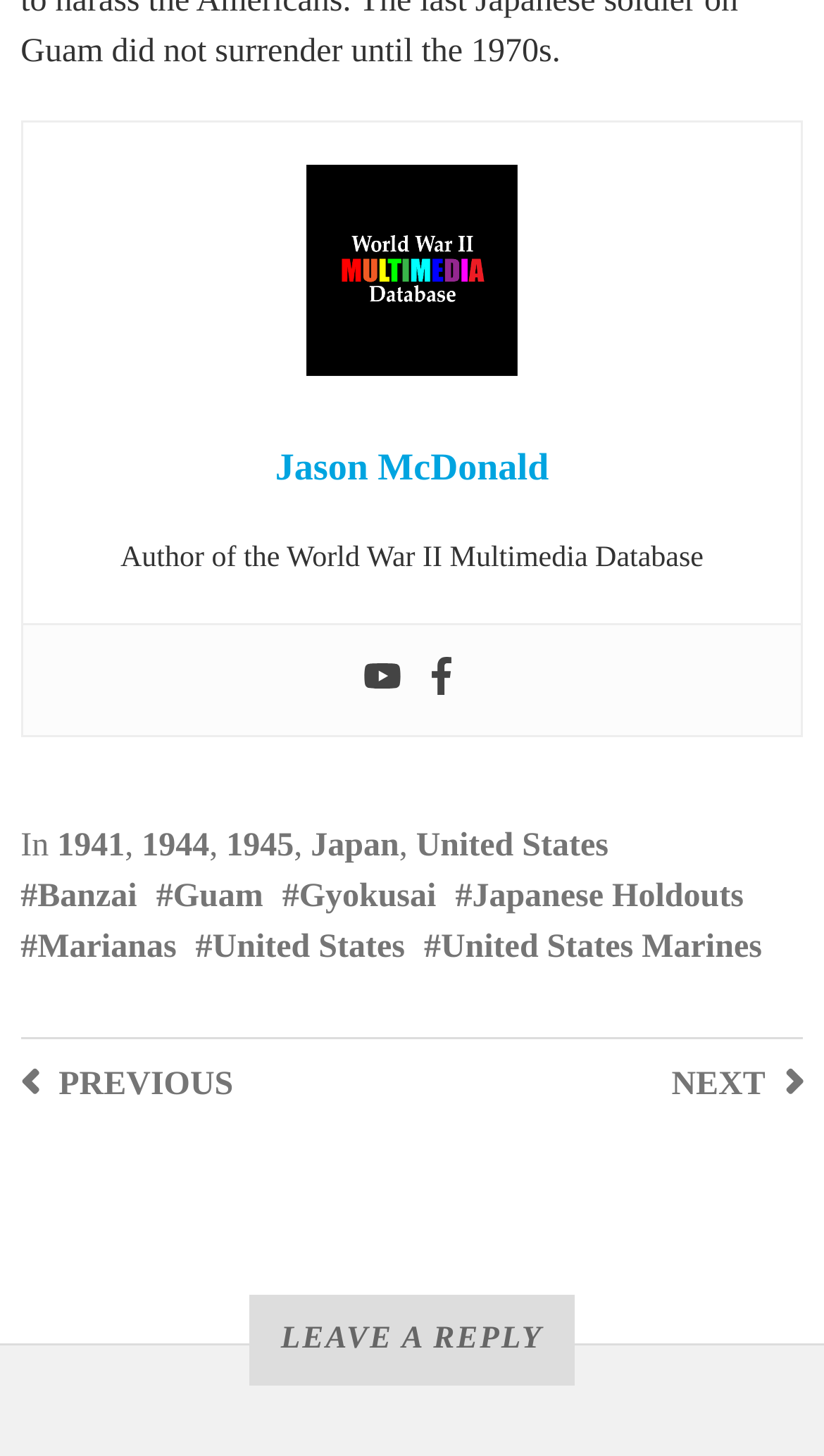Can you determine the bounding box coordinates of the area that needs to be clicked to fulfill the following instruction: "Go to the next page"?

[0.815, 0.728, 0.975, 0.763]